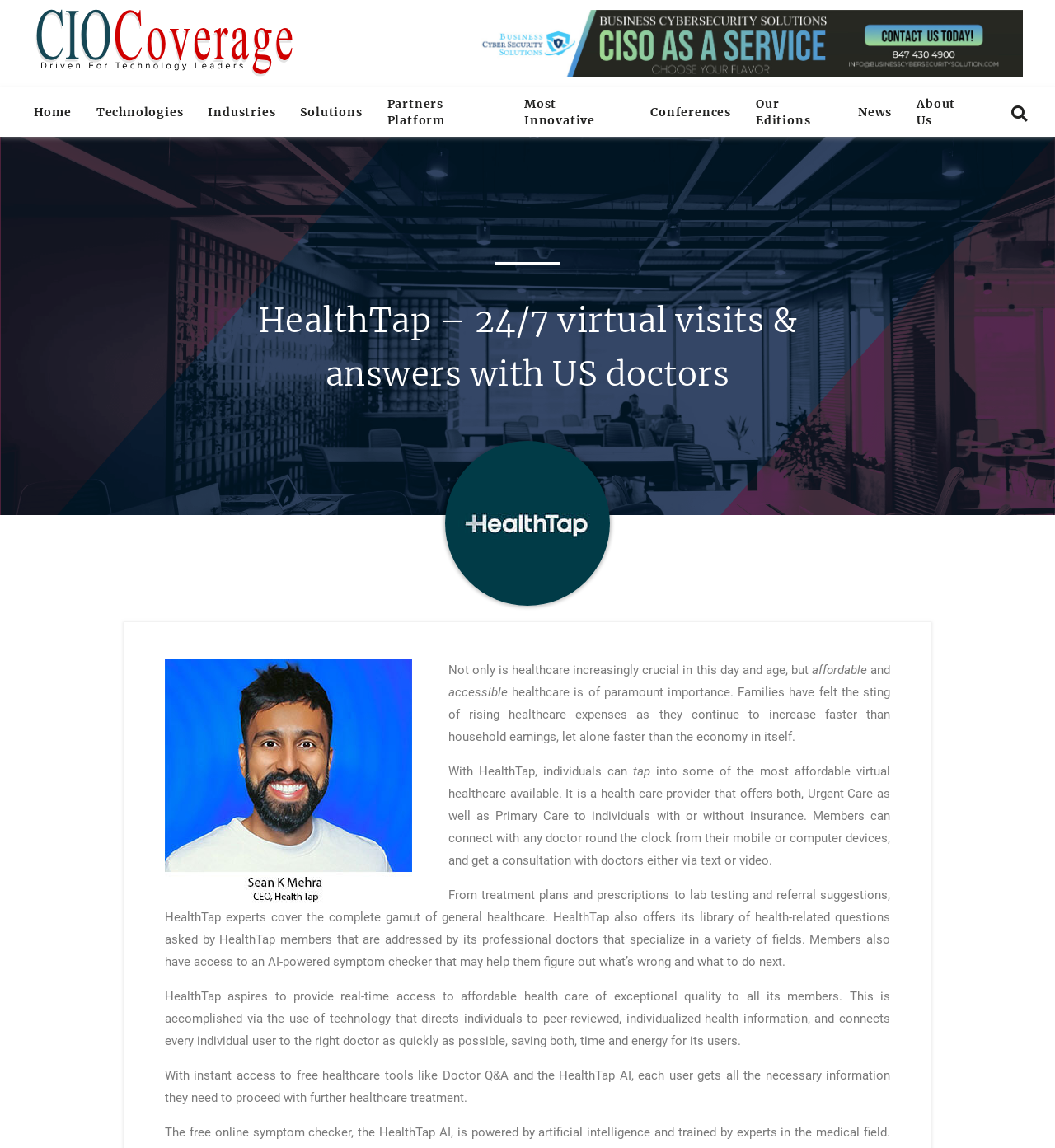What is the goal of HealthTap?
Could you answer the question in a detailed manner, providing as much information as possible?

HealthTap aspires to provide real-time access to affordable healthcare of exceptional quality to all its members, accomplished via the use of technology that directs individuals to peer-reviewed, individualized health information and connects every user to the right doctor as quickly as possible.